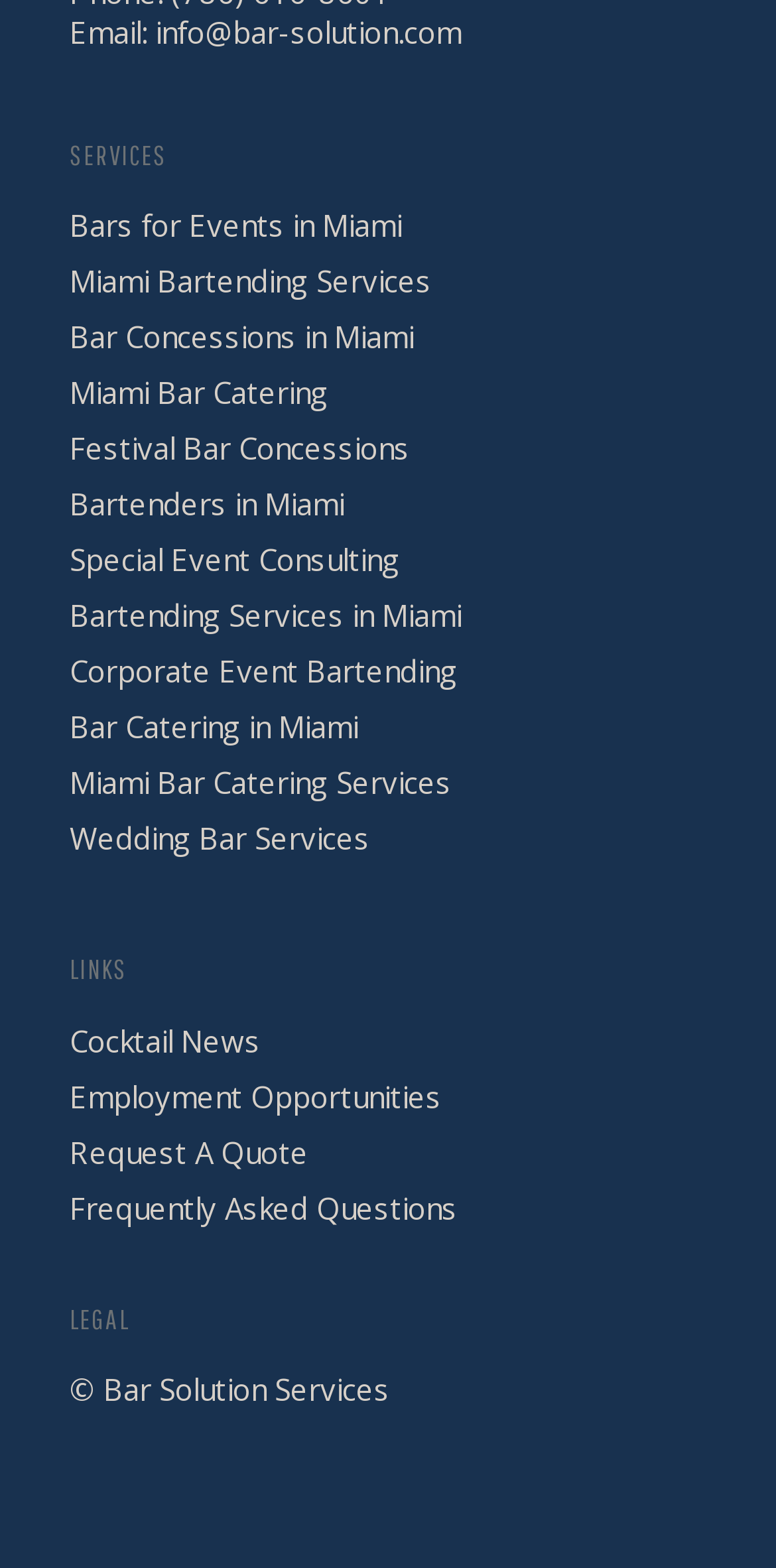By analyzing the image, answer the following question with a detailed response: What is the purpose of the 'Request A Quote' link?

The 'Request A Quote' link is likely used to request a quote for the company's services, which can be inferred from its position under the 'LINKS' heading and its descriptive text.